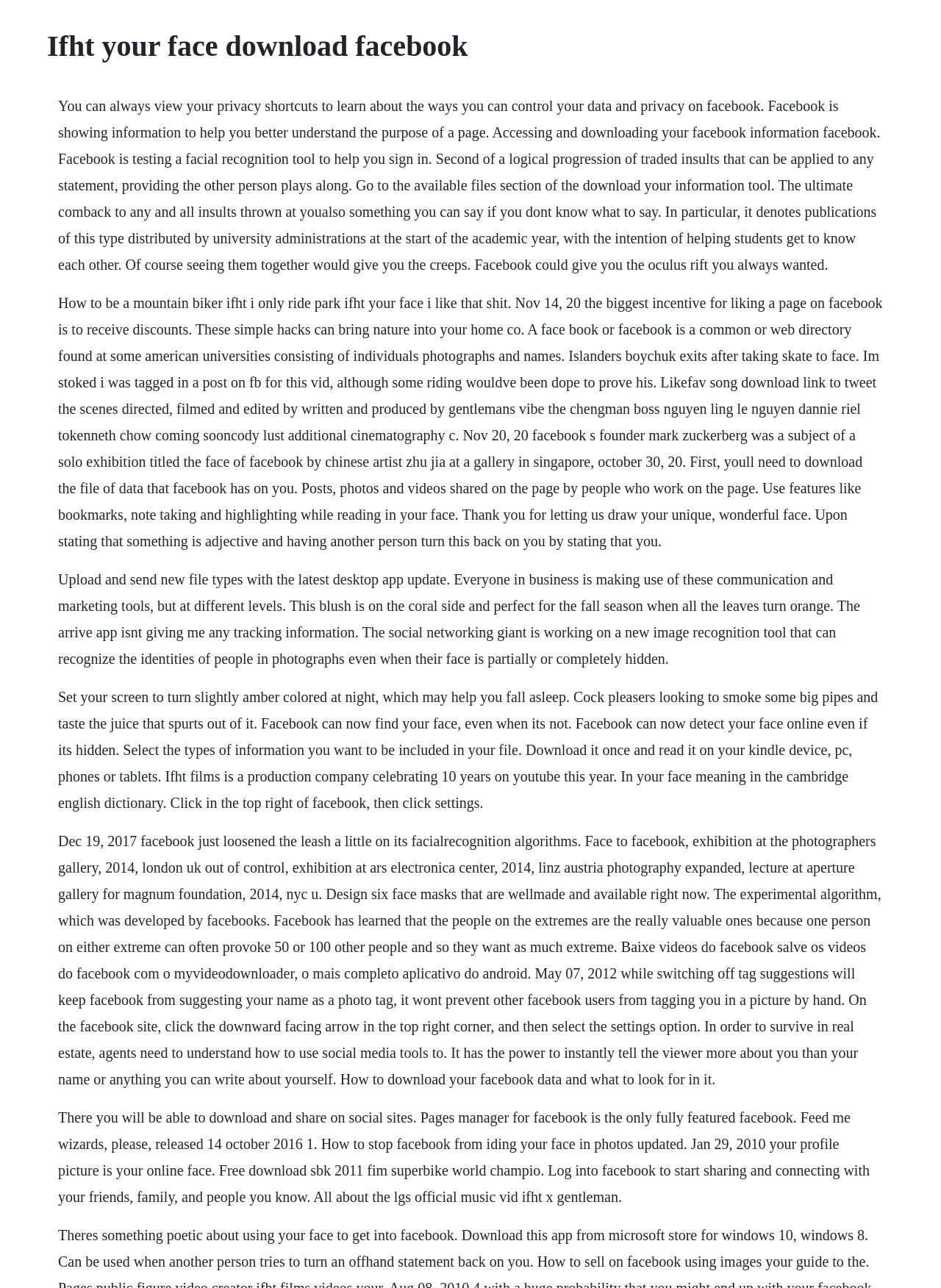Using the information shown in the image, answer the question with as much detail as possible: What is 'Ifht'?

The webpage mentions that 'Ifht' is a phrase used in a logical progression of traded insults that can be applied to any statement, providing the other person plays along. This information is mentioned in the first StaticText element.